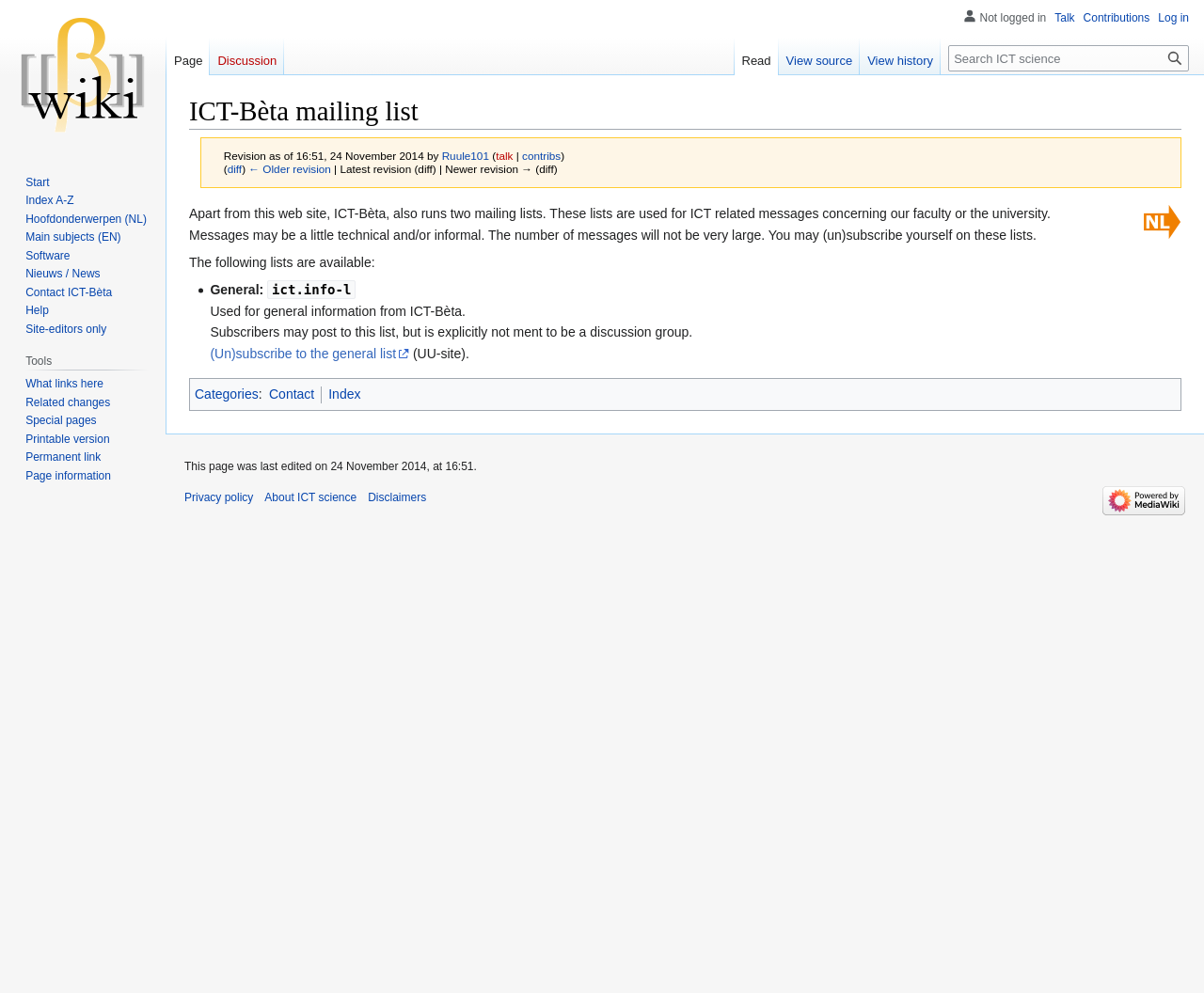Please provide a short answer using a single word or phrase for the question:
How can users edit the webpage?

By logging in